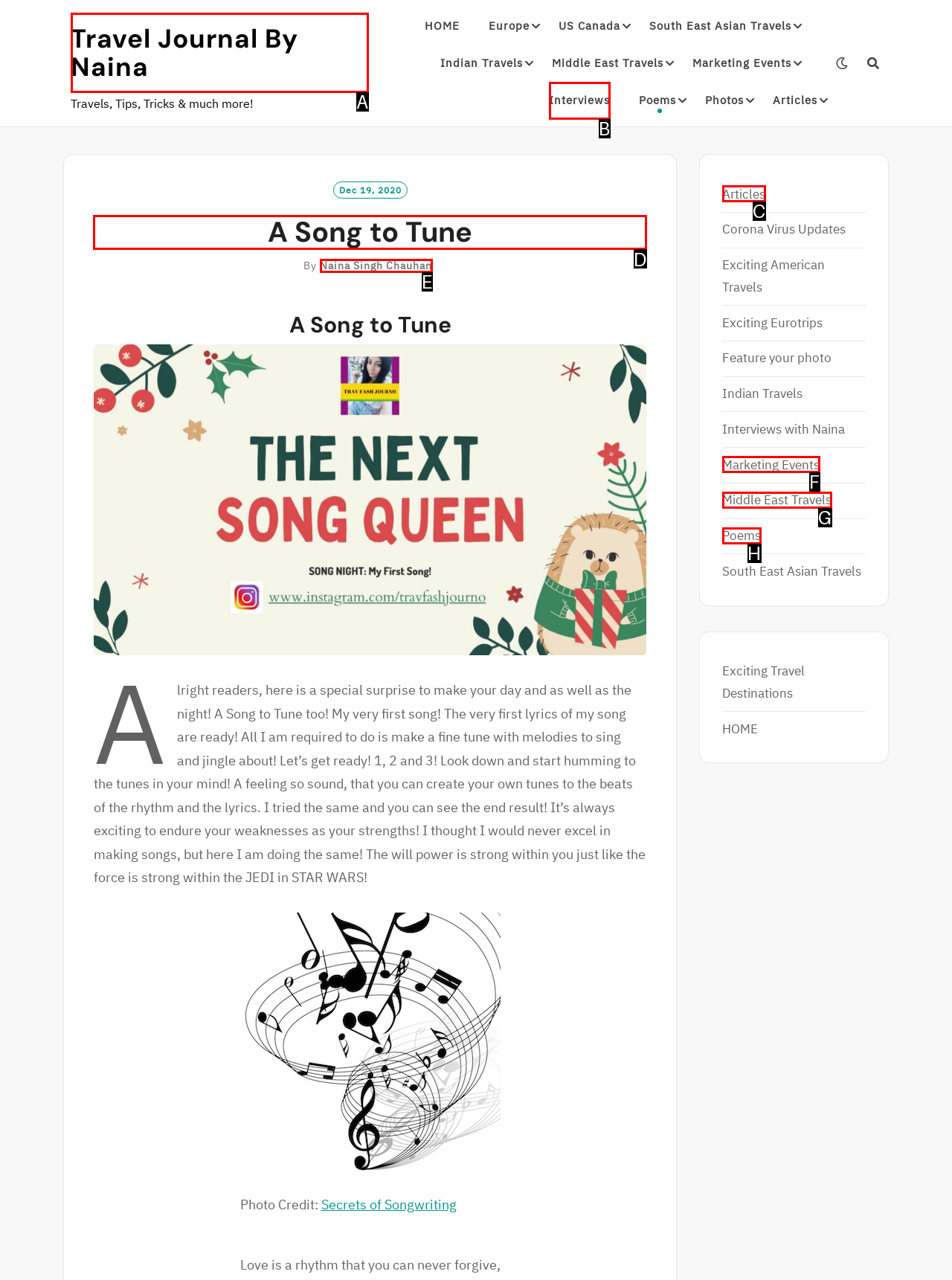Identify the HTML element that should be clicked to accomplish the task: Read the article 'A Song to Tune'
Provide the option's letter from the given choices.

D